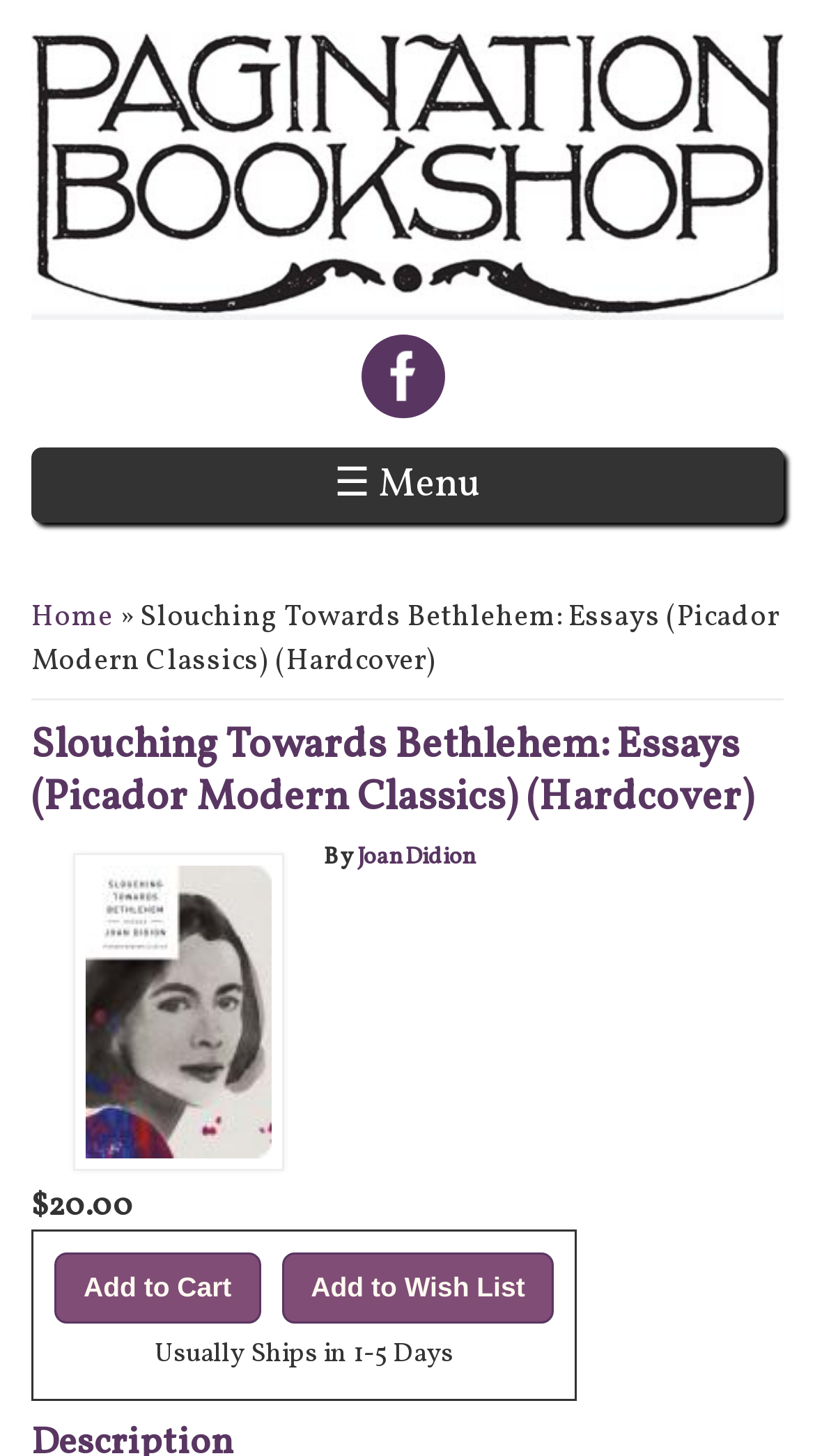Please provide a detailed answer to the question below based on the screenshot: 
What is the usual shipping time for this book?

I found the shipping time by looking at the text element that says 'Usually Ships in 1-5 Days' which is located at the bottom of the page.